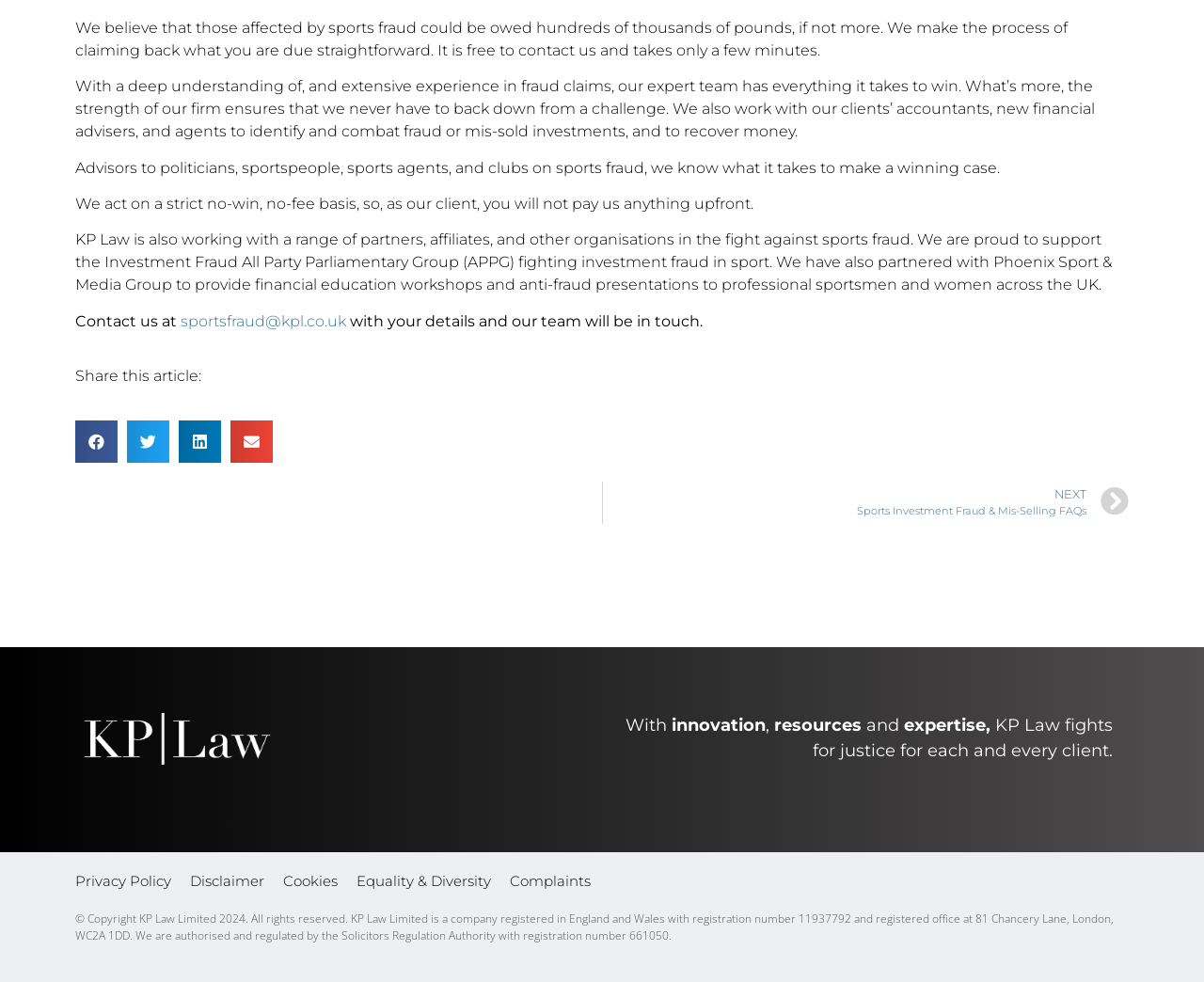What is the registration number of KP Law Limited?
Please provide a single word or phrase as your answer based on the image.

11937792